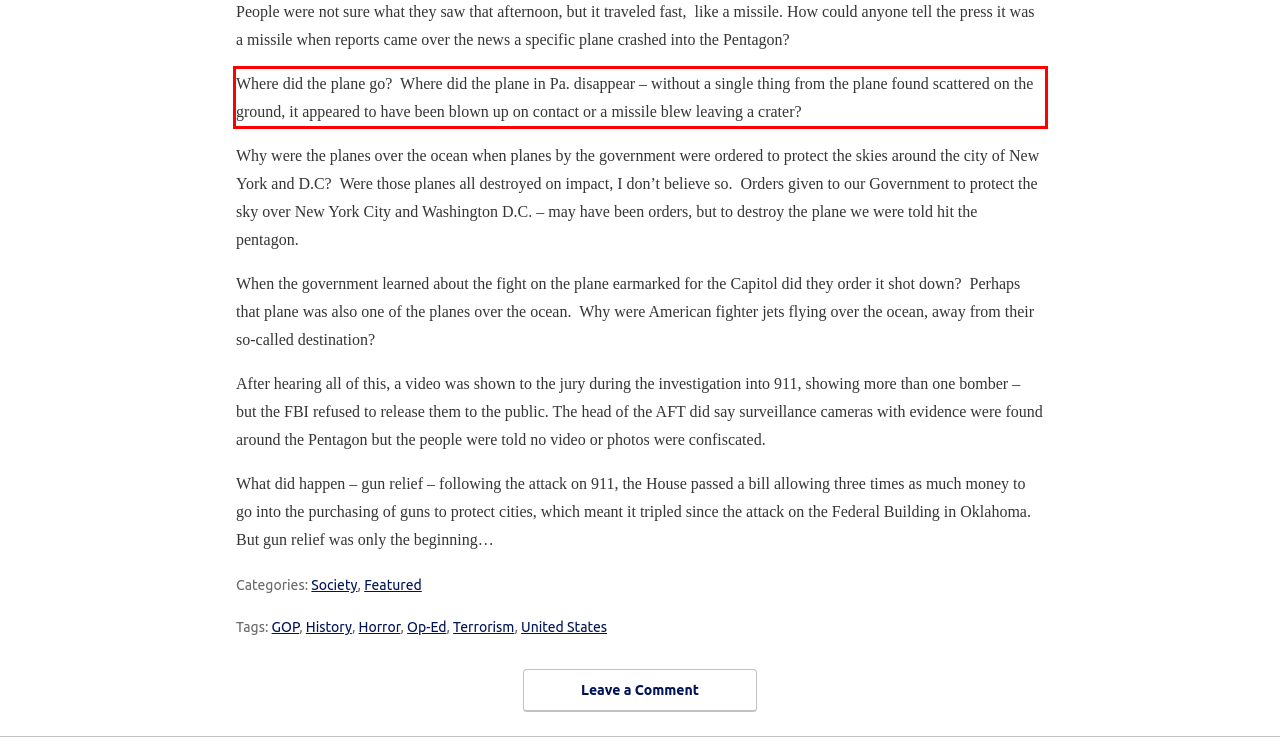Look at the webpage screenshot and recognize the text inside the red bounding box.

Where did the plane go? Where did the plane in Pa. disappear – without a single thing from the plane found scattered on the ground, it appeared to have been blown up on contact or a missile blew leaving a crater?